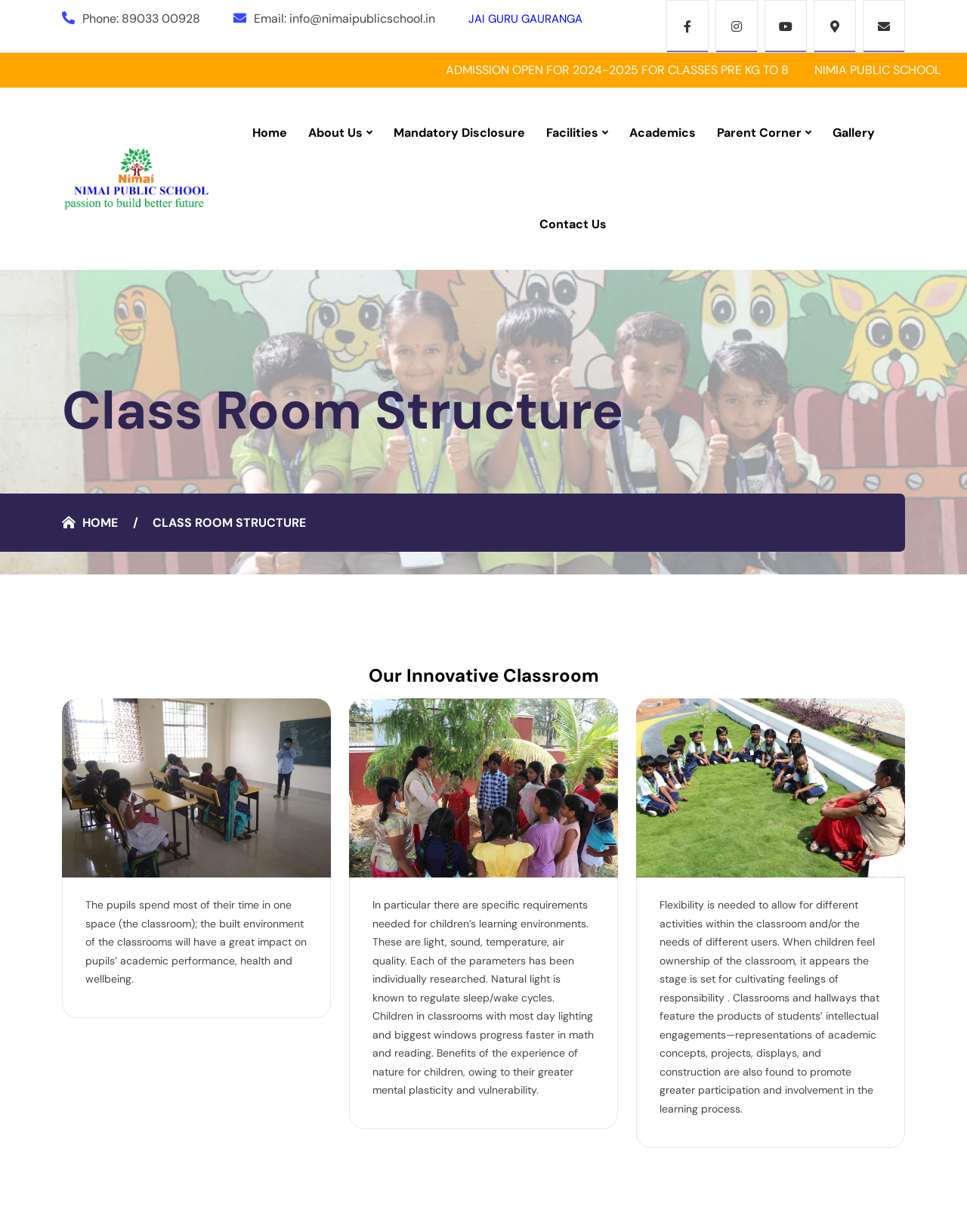Determine the coordinates of the bounding box for the clickable area needed to execute this instruction: "View the gallery".

[0.861, 0.1, 0.905, 0.116]